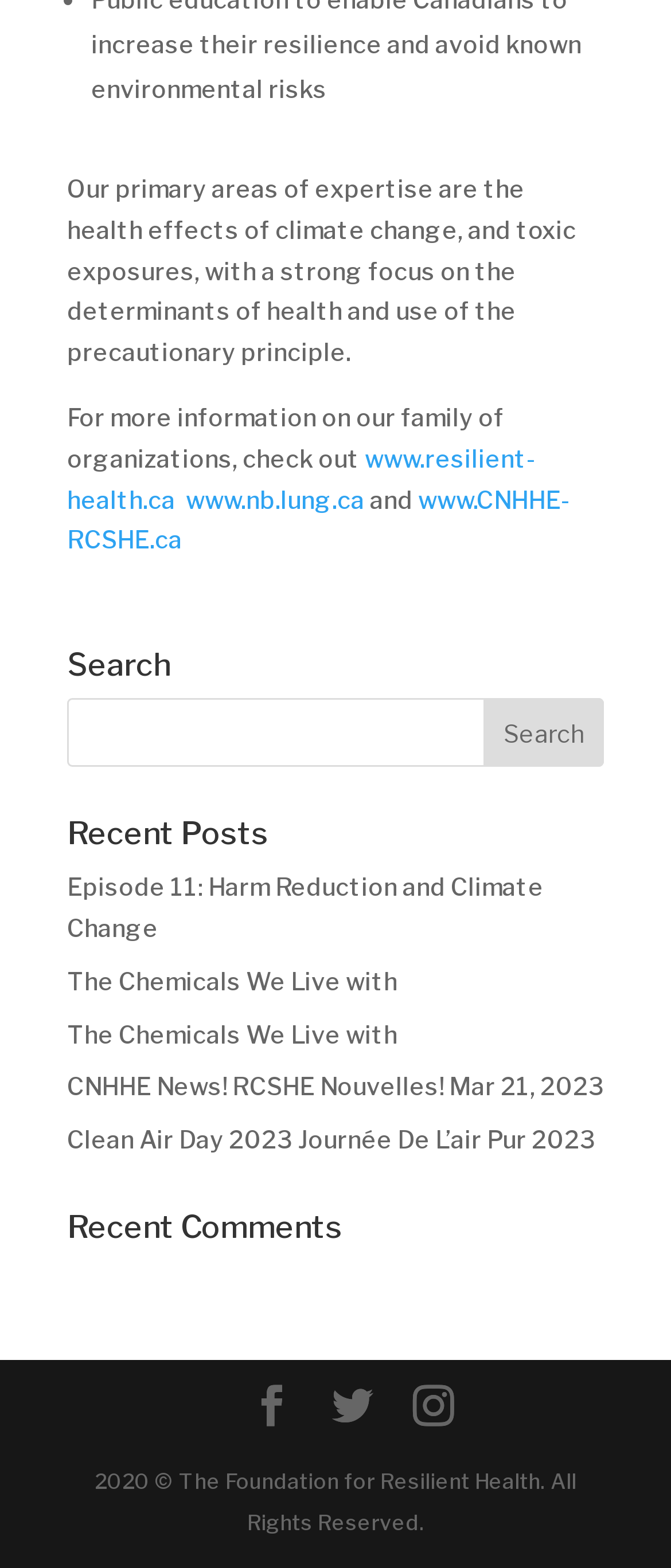Given the element description "name="s"" in the screenshot, predict the bounding box coordinates of that UI element.

[0.1, 0.445, 0.9, 0.489]